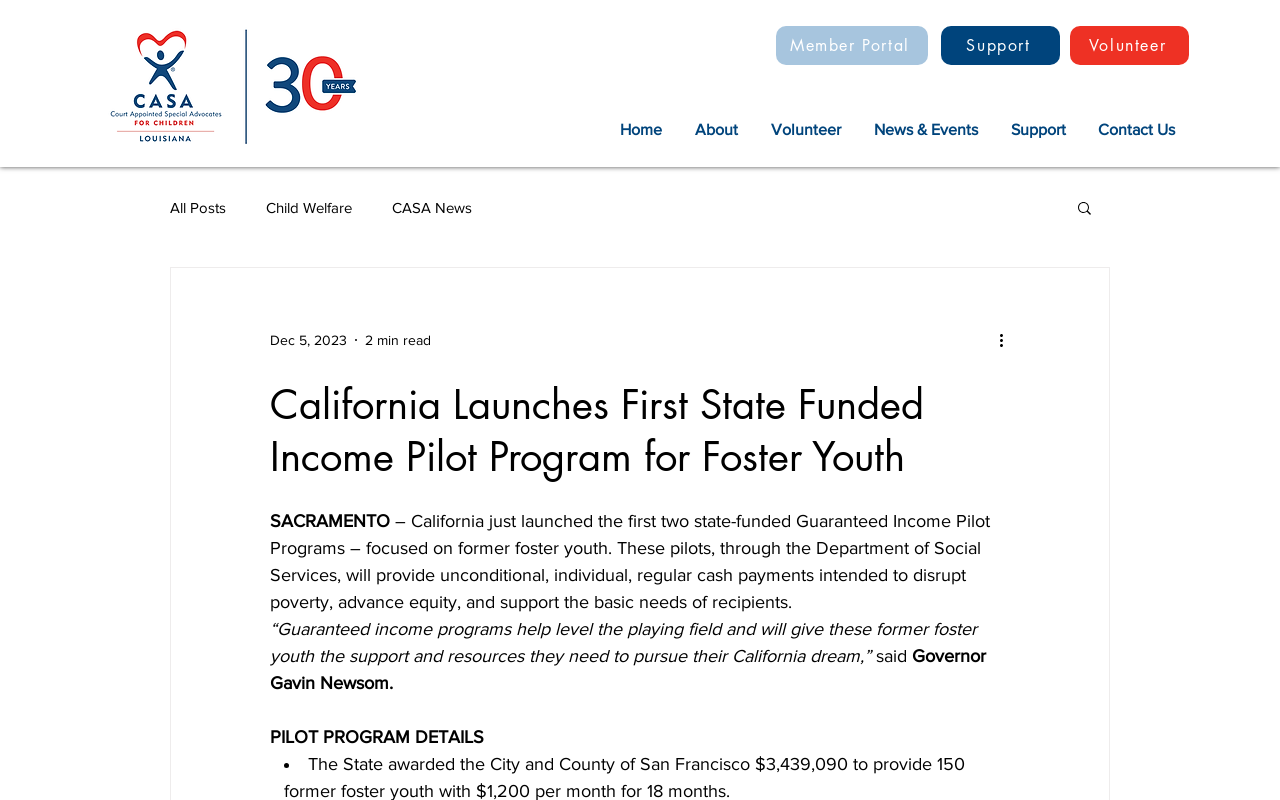Identify the bounding box coordinates for the UI element described as: "News & Events". The coordinates should be provided as four floats between 0 and 1: [left, top, right, bottom].

[0.669, 0.131, 0.776, 0.194]